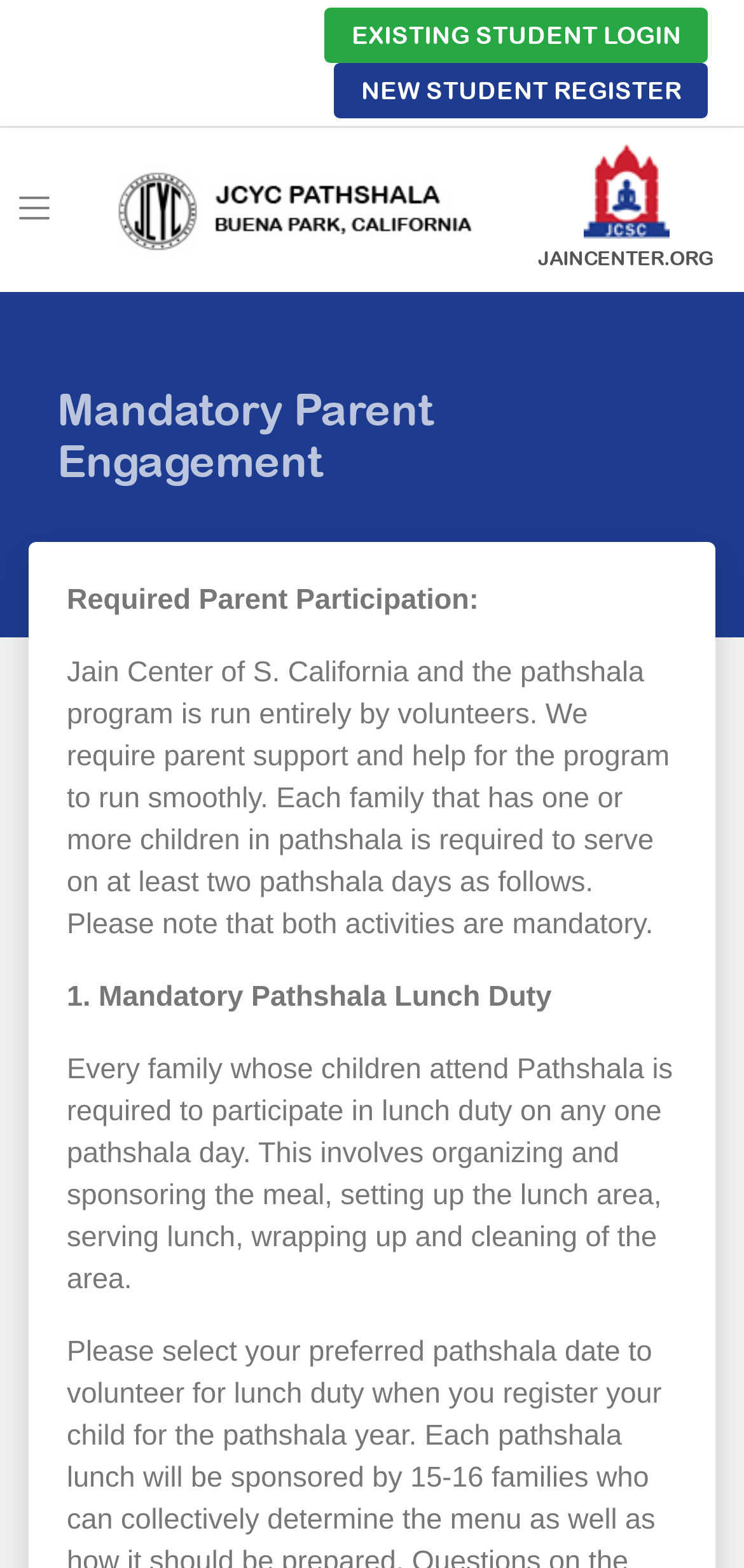Look at the image and answer the question in detail:
How many pathshala days do families need to serve?

The webpage states that each family that has one or more children in pathshala is required to serve on at least two pathshala days.